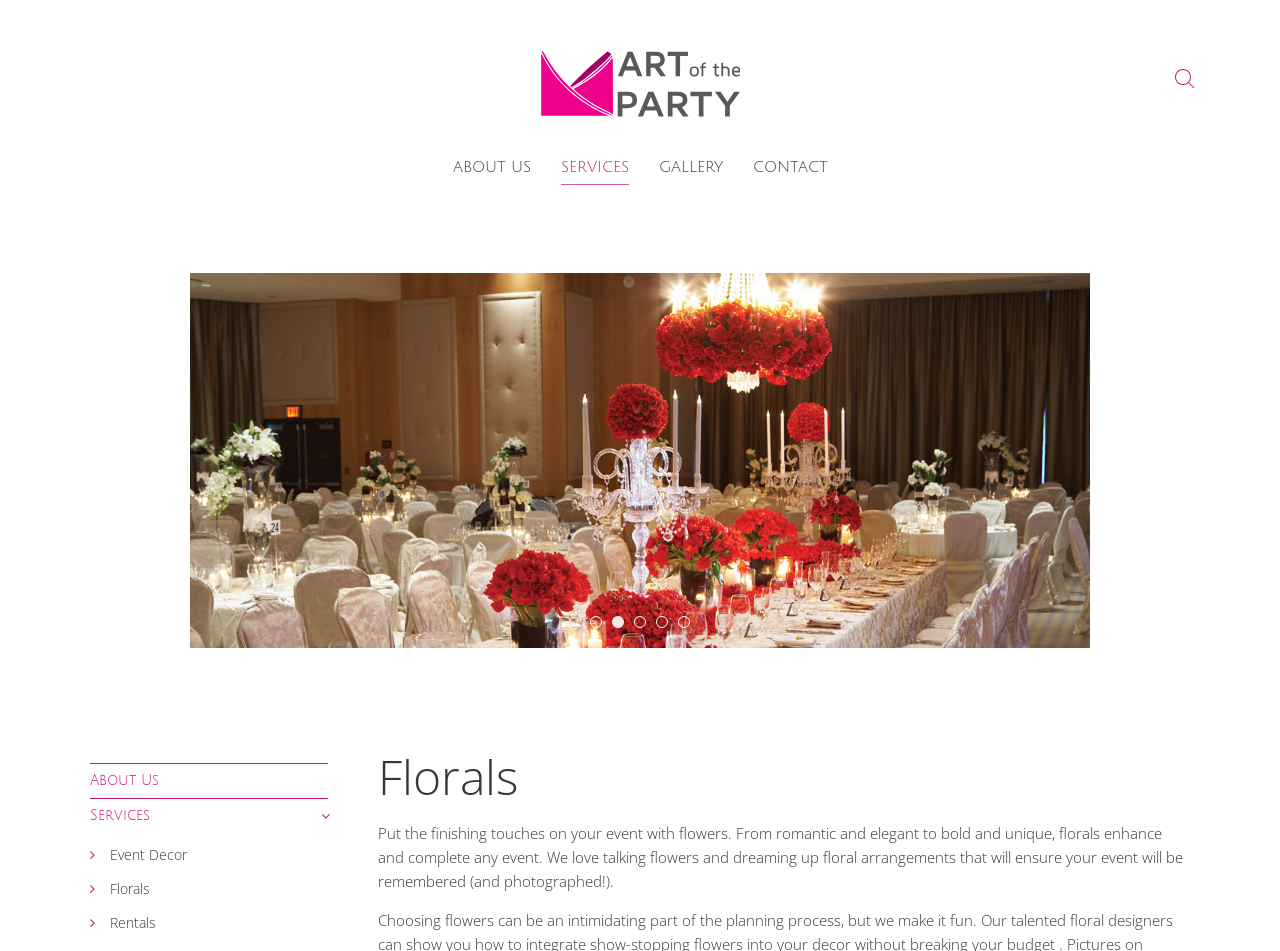Please find the bounding box coordinates for the clickable element needed to perform this instruction: "Contact the firm using the email address".

None